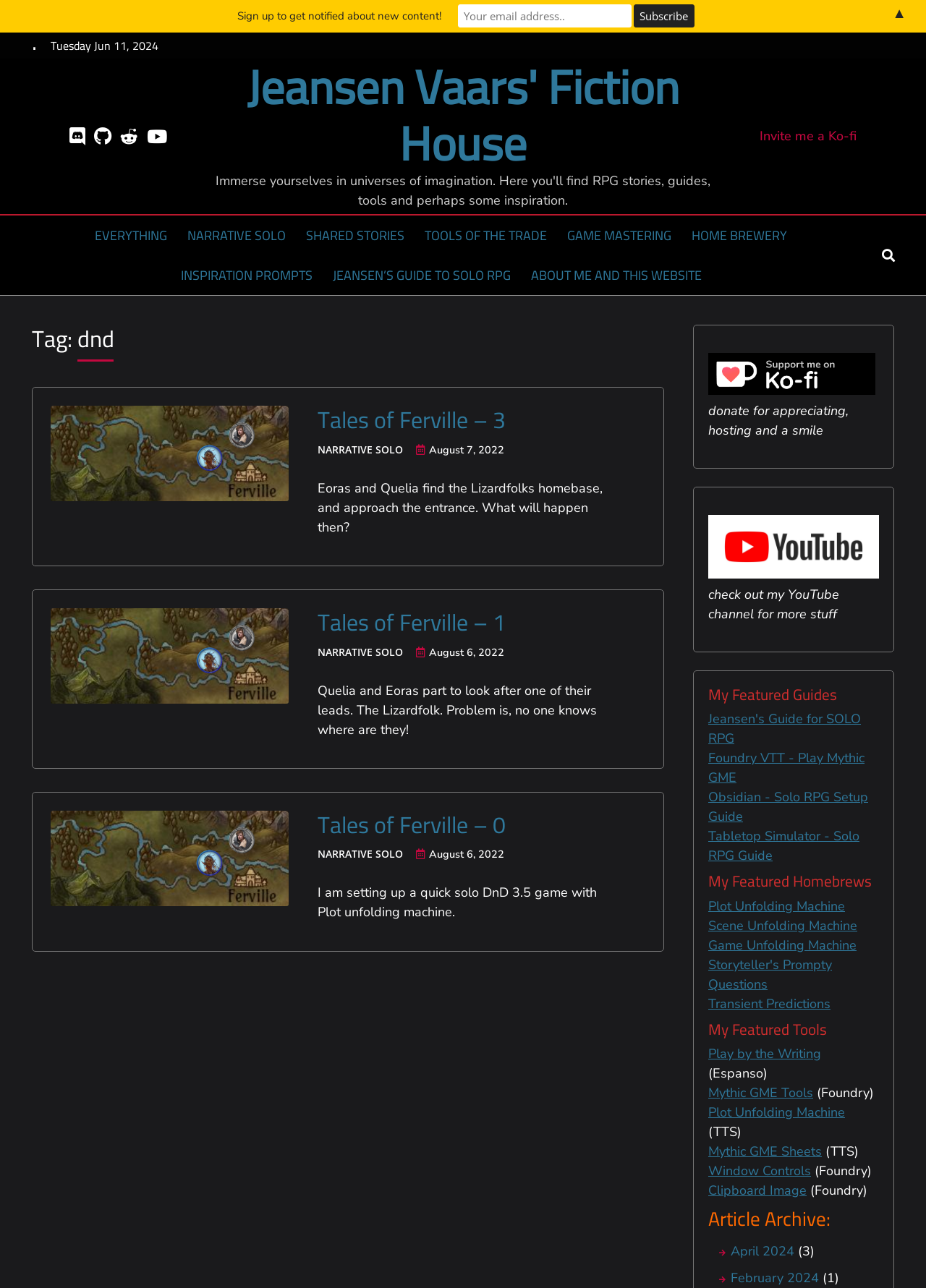What is the date displayed at the top of the webpage? Examine the screenshot and reply using just one word or a brief phrase.

Tuesday Jun 11, 2024